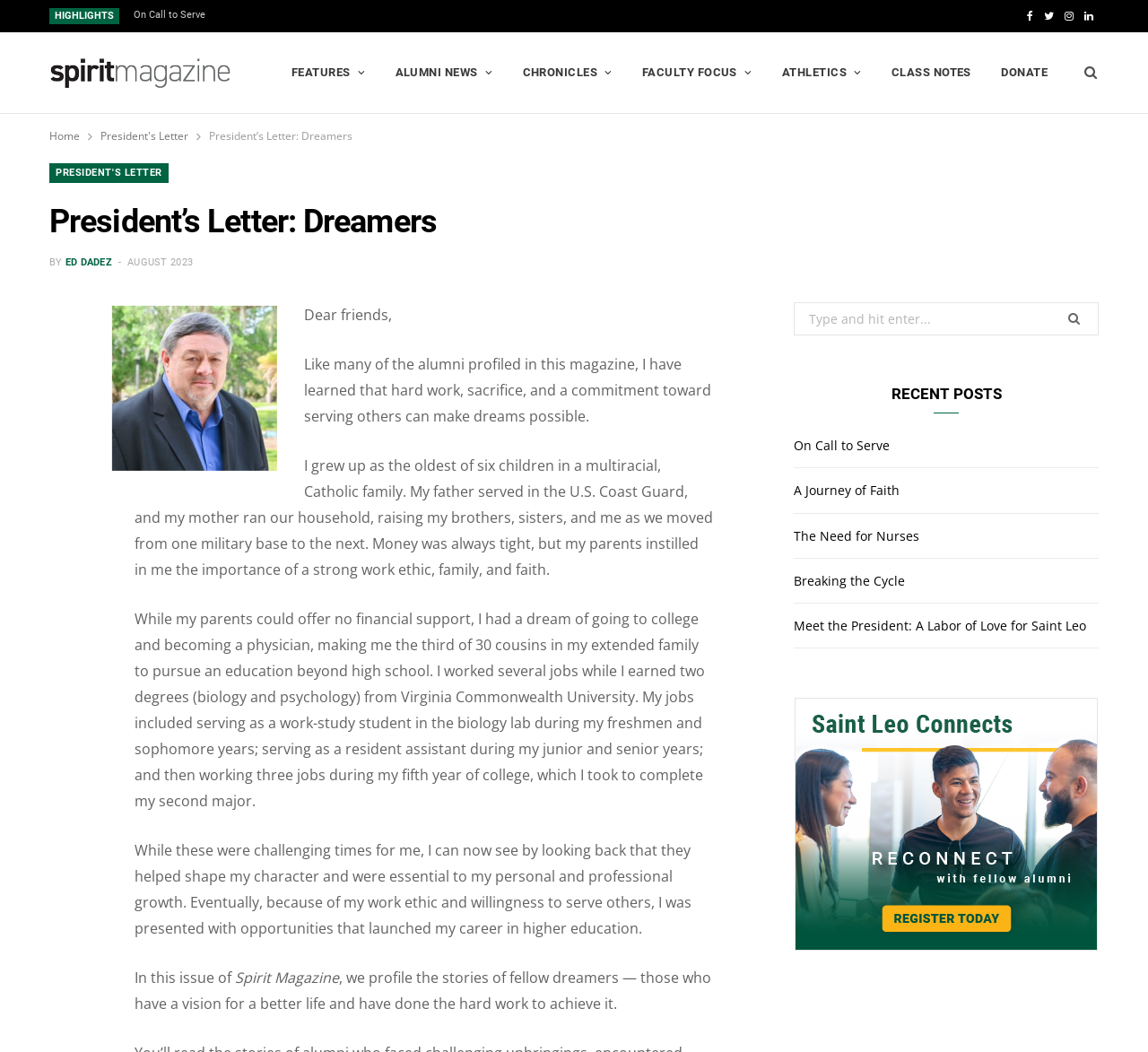Please locate the bounding box coordinates of the region I need to click to follow this instruction: "Click on the Facebook link".

[0.89, 0.0, 0.905, 0.031]